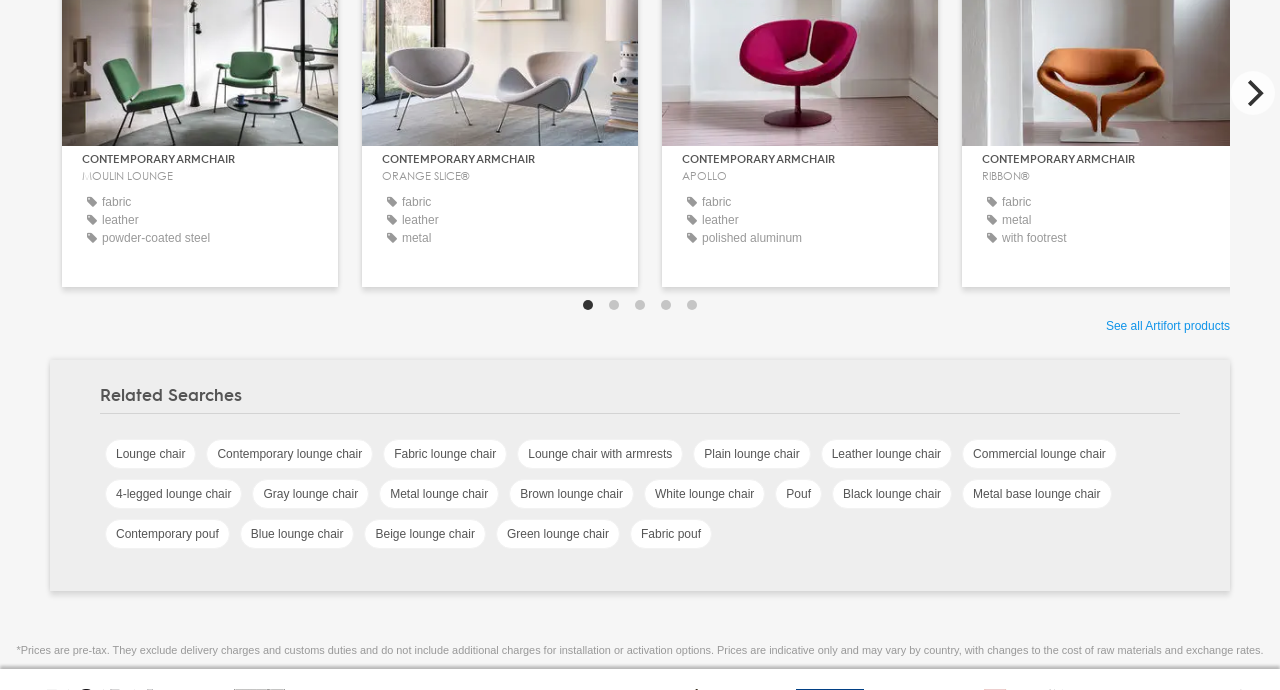Please find the bounding box coordinates of the element that must be clicked to perform the given instruction: "Click on the 'CONTEMPORARY ARMCHAIR MOULIN LOUNGE' link". The coordinates should be four float numbers from 0 to 1, i.e., [left, top, right, bottom].

[0.048, 0.221, 0.264, 0.401]